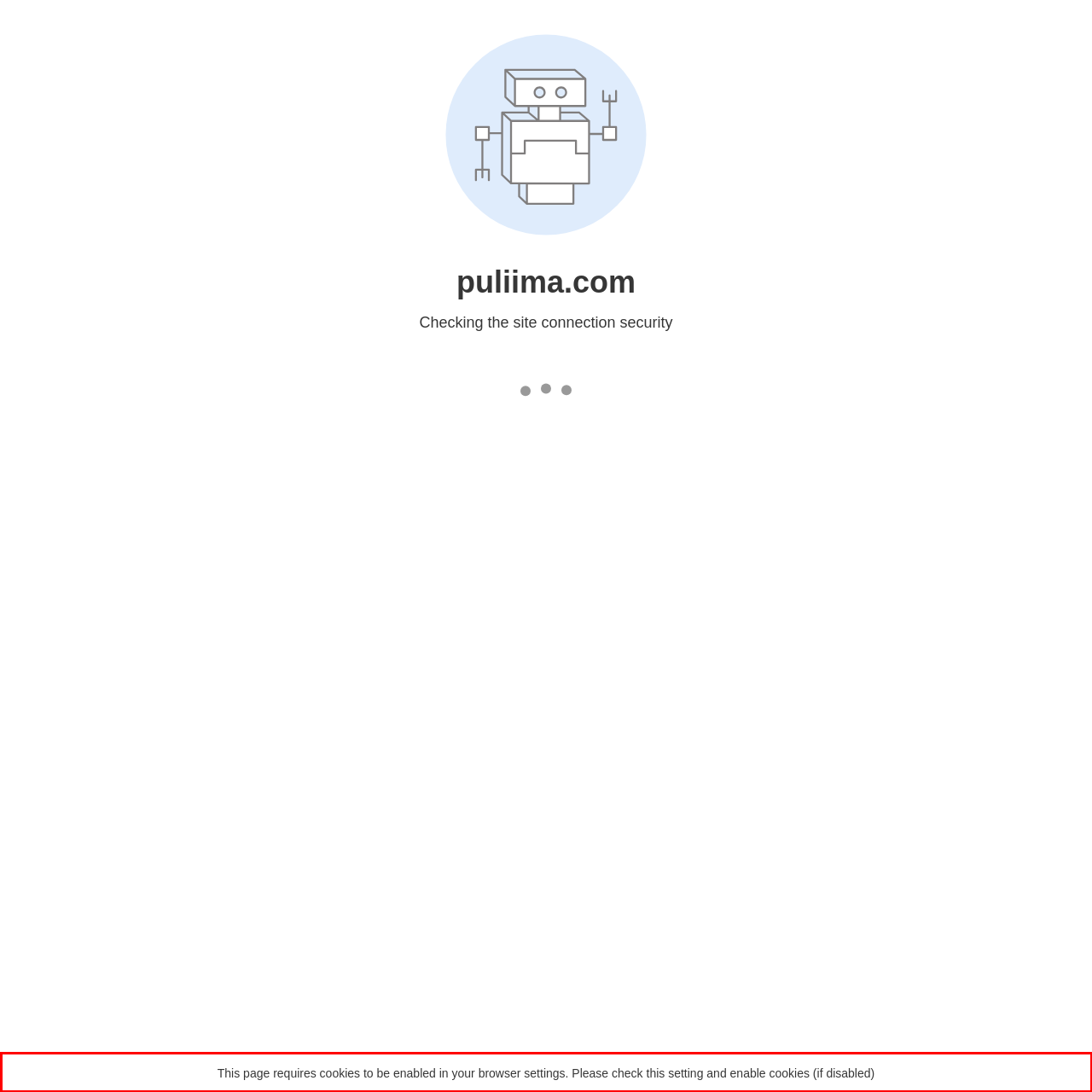Given a webpage screenshot, identify the text inside the red bounding box using OCR and extract it.

This page requires cookies to be enabled in your browser settings. Please check this setting and enable cookies (if disabled)